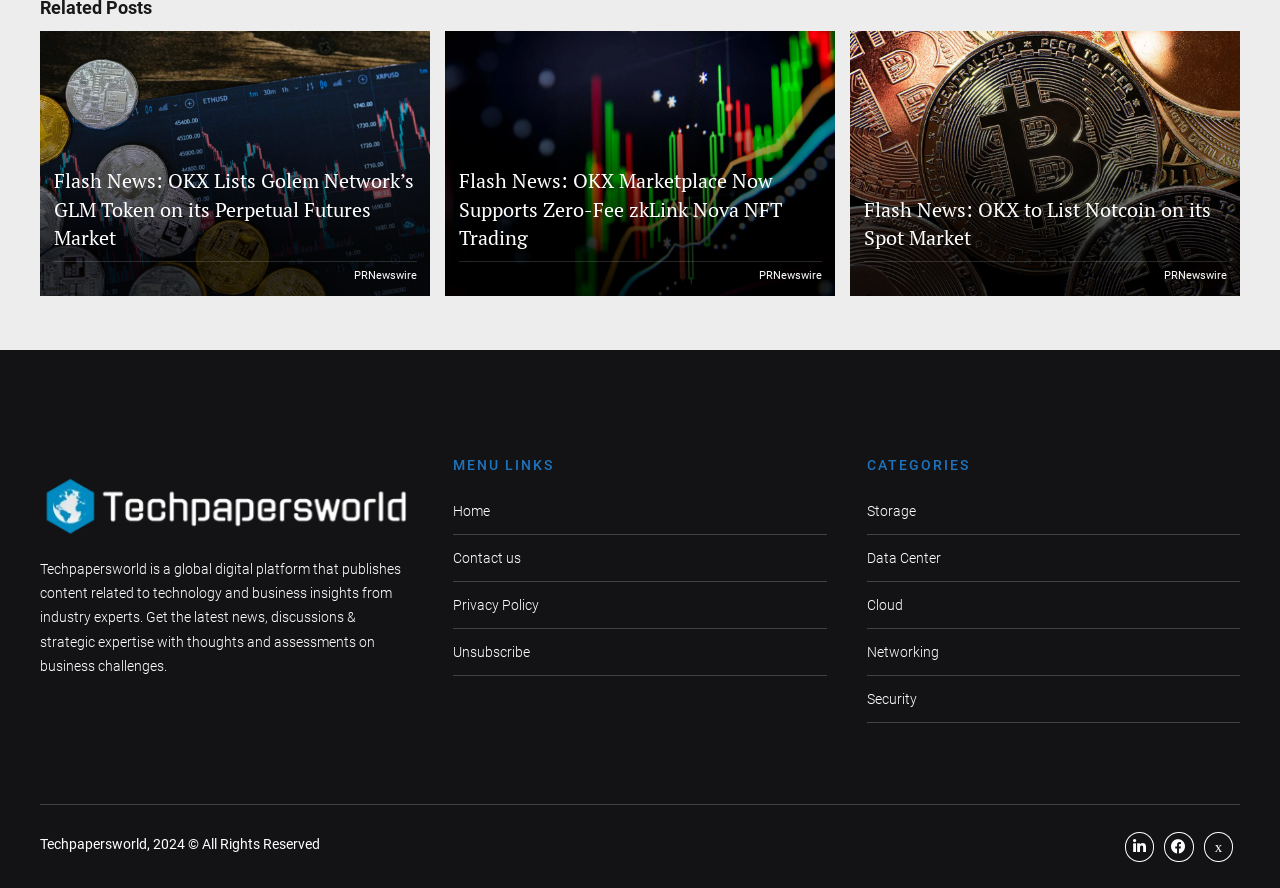Please mark the bounding box coordinates of the area that should be clicked to carry out the instruction: "Visit PRNewswire website".

[0.276, 0.303, 0.325, 0.318]